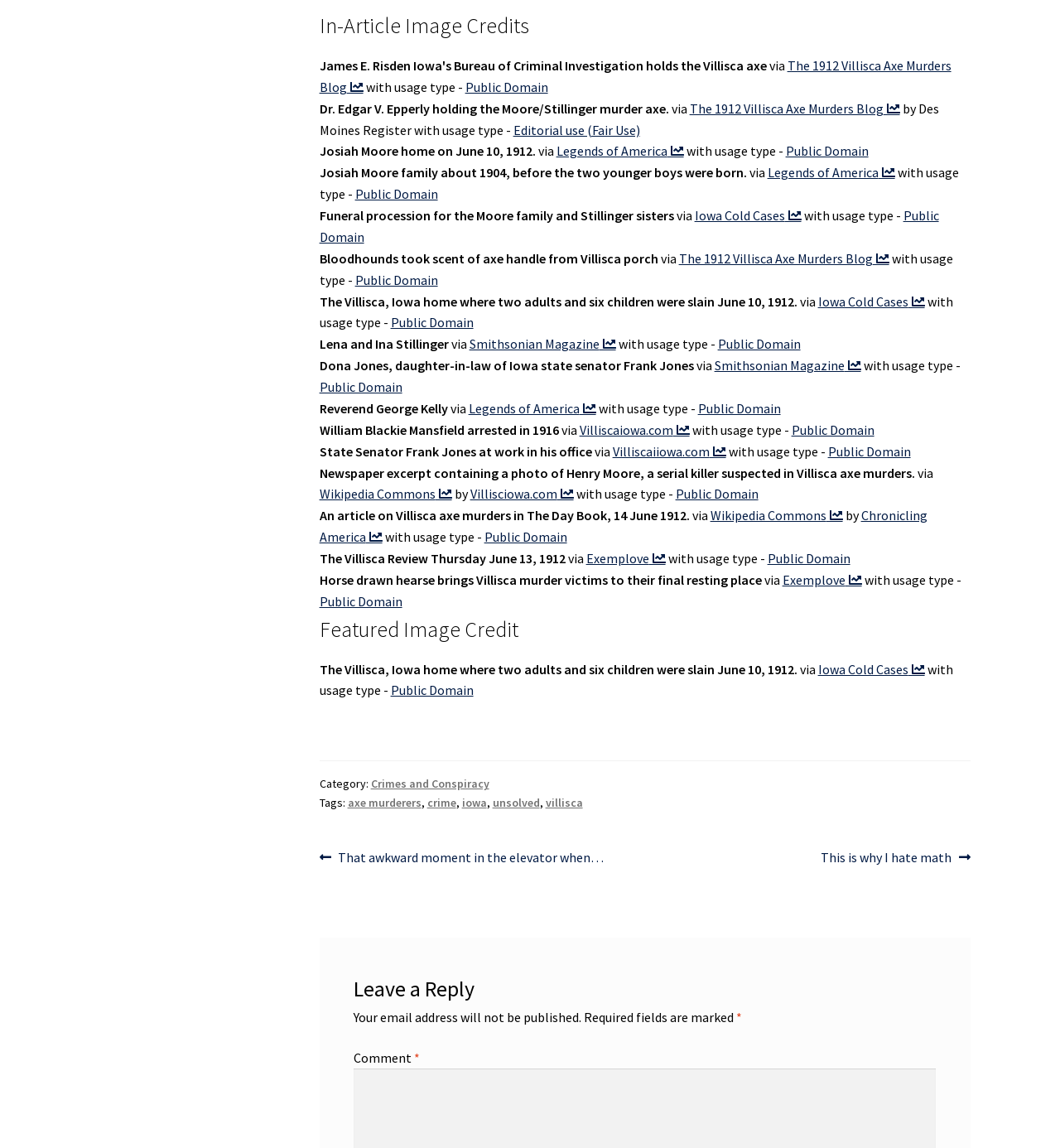Identify the bounding box coordinates for the UI element described as: "Public Domain". The coordinates should be provided as four floats between 0 and 1: [left, top, right, bottom].

[0.724, 0.479, 0.802, 0.494]